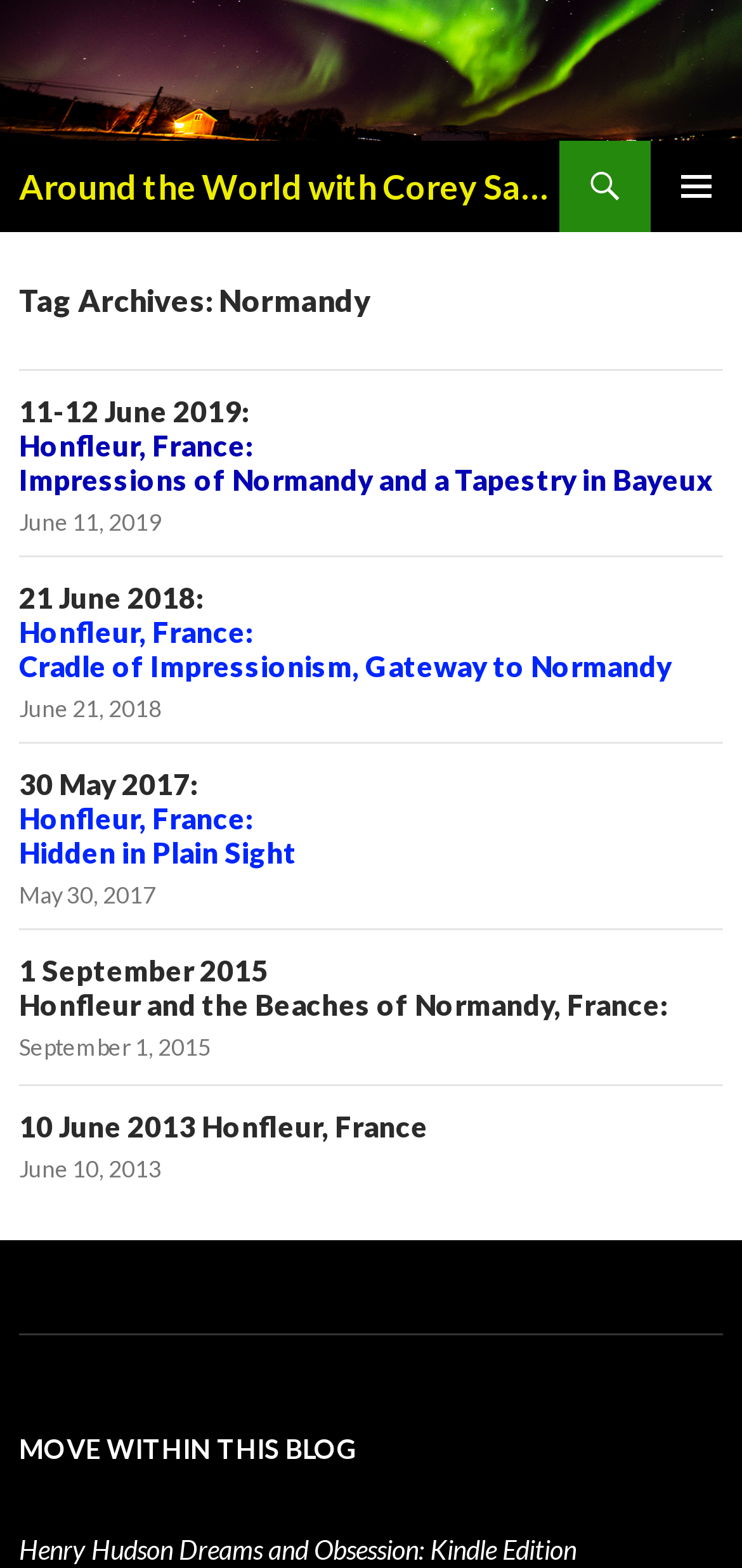What is the date of the second article?
Examine the image closely and answer the question with as much detail as possible.

I found the second article element and looked at its time element which contains the text 'June 21, 2018'. This is likely to be the date of the second article.